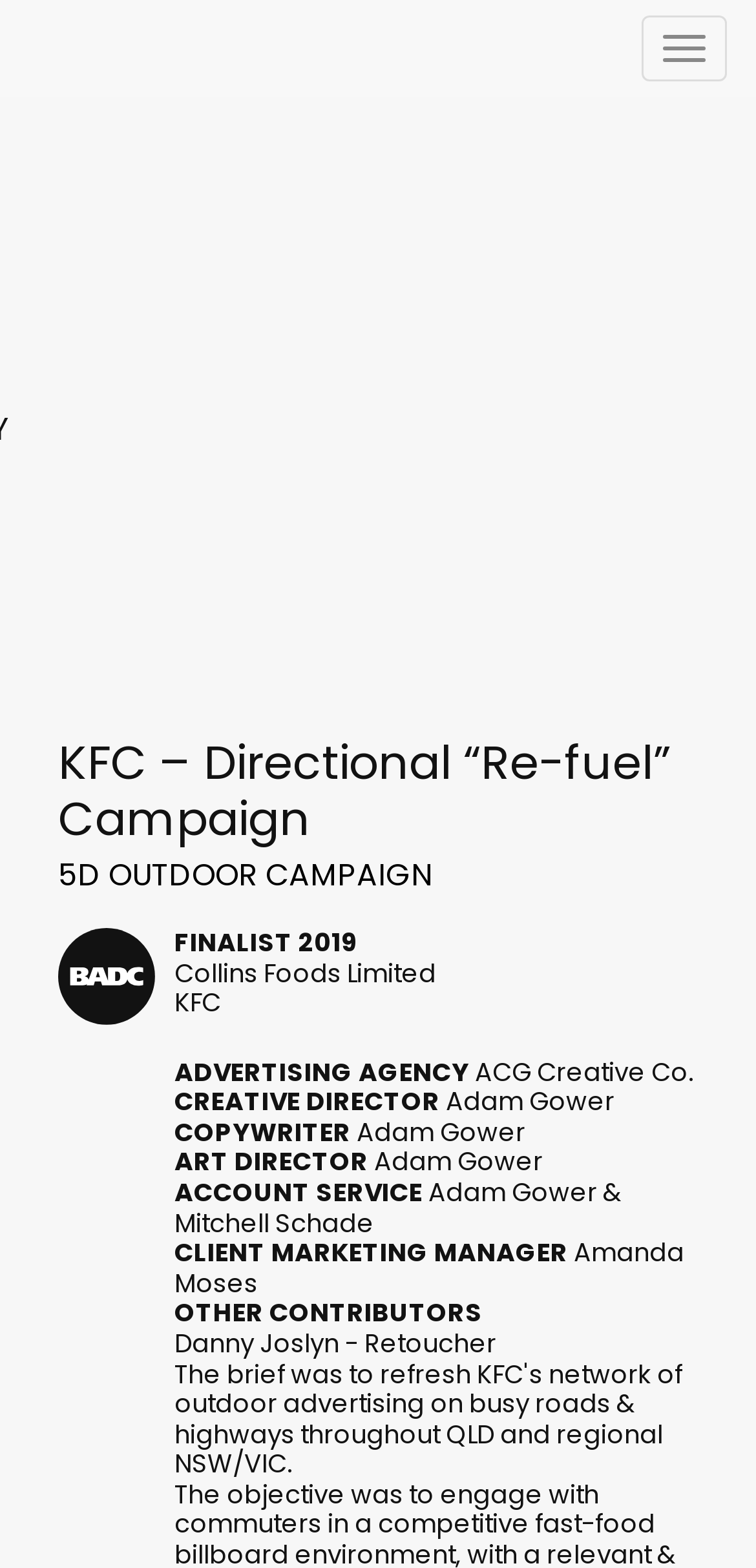Who is the copywriter?
Please analyze the image and answer the question with as much detail as possible.

The copywriter is Adam Gower, which is mentioned in the StaticText 'COPYWRITER' and 'Adam Gower'.